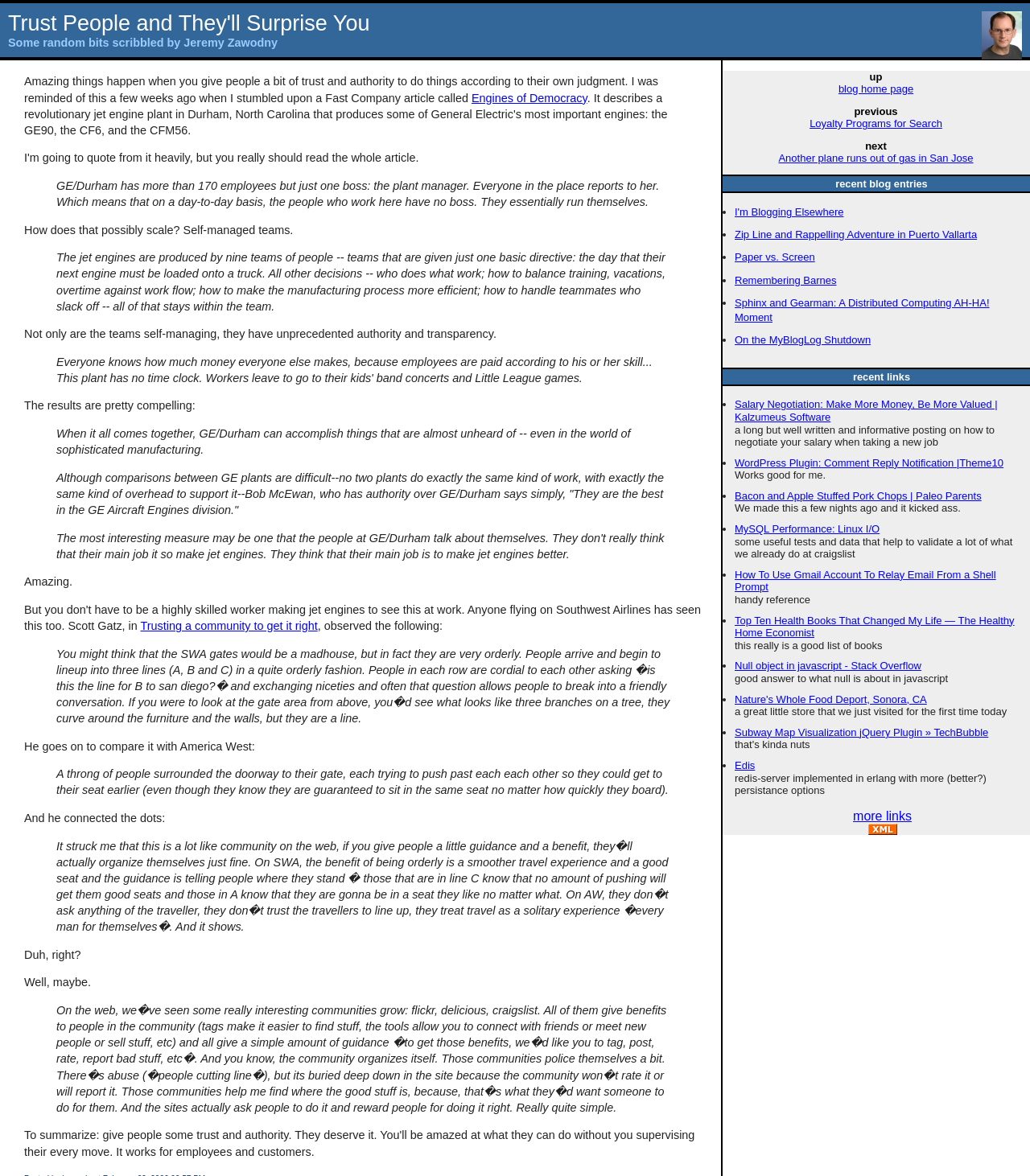Provide a one-word or short-phrase response to the question:
What is the benefit of being orderly on SWA?

a smoother travel experience and a good seat